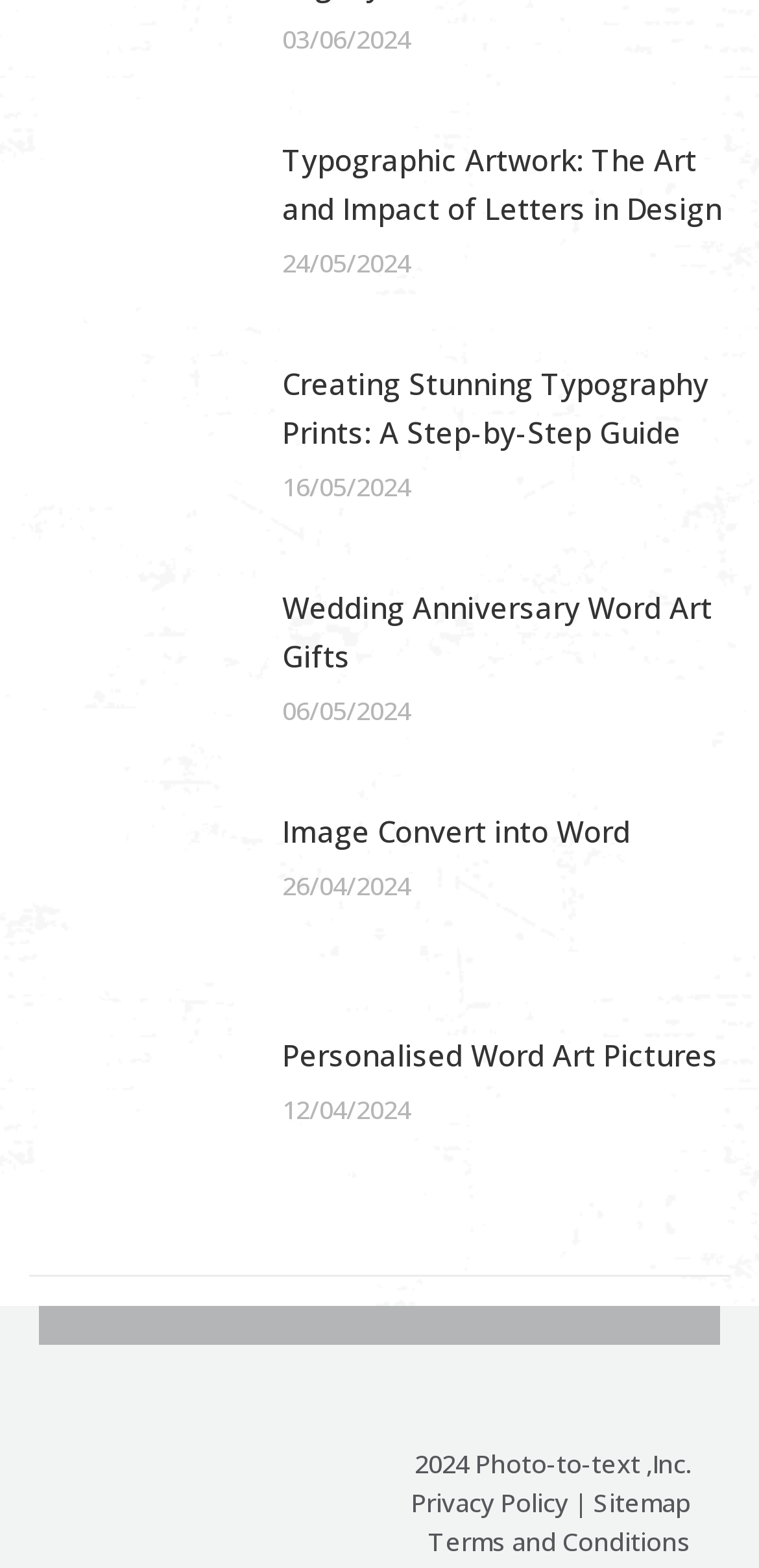What is the purpose of the website?
Please answer using one word or phrase, based on the screenshot.

WordArt Gifts